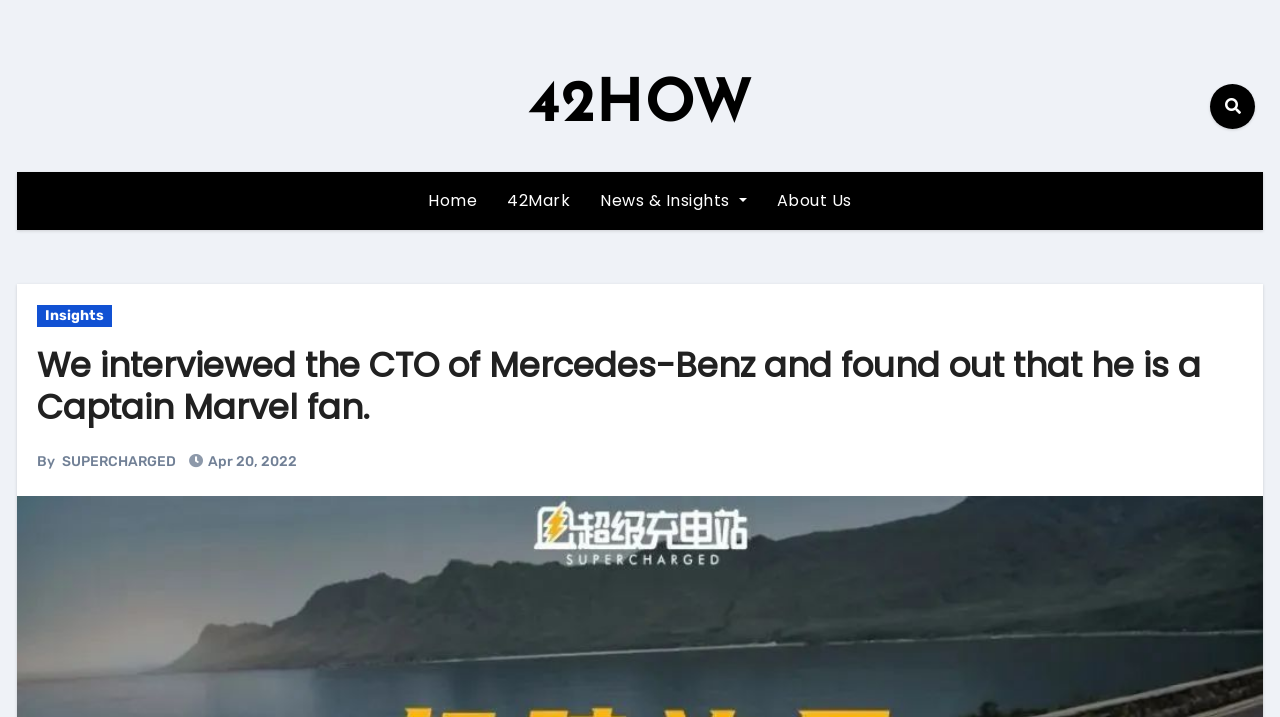How many main navigation links are there?
Please respond to the question with a detailed and thorough explanation.

There are four main navigation links on the webpage, namely 'Home', '42Mark', 'News & Insights', and 'About Us', which can be found at the top of the webpage.